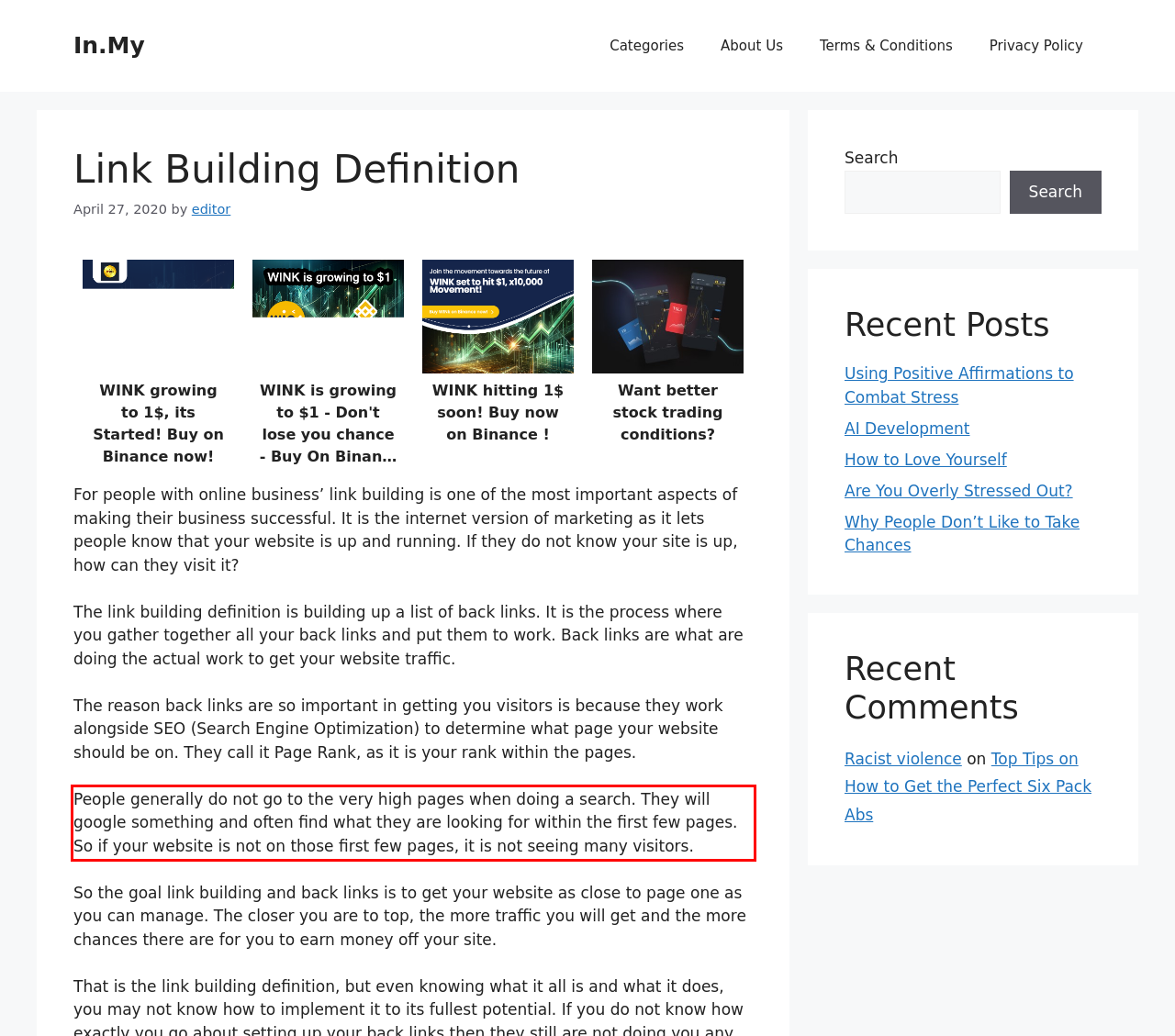Given a webpage screenshot, locate the red bounding box and extract the text content found inside it.

People generally do not go to the very high pages when doing a search. They will google something and often find what they are looking for within the first few pages. So if your website is not on those first few pages, it is not seeing many visitors.